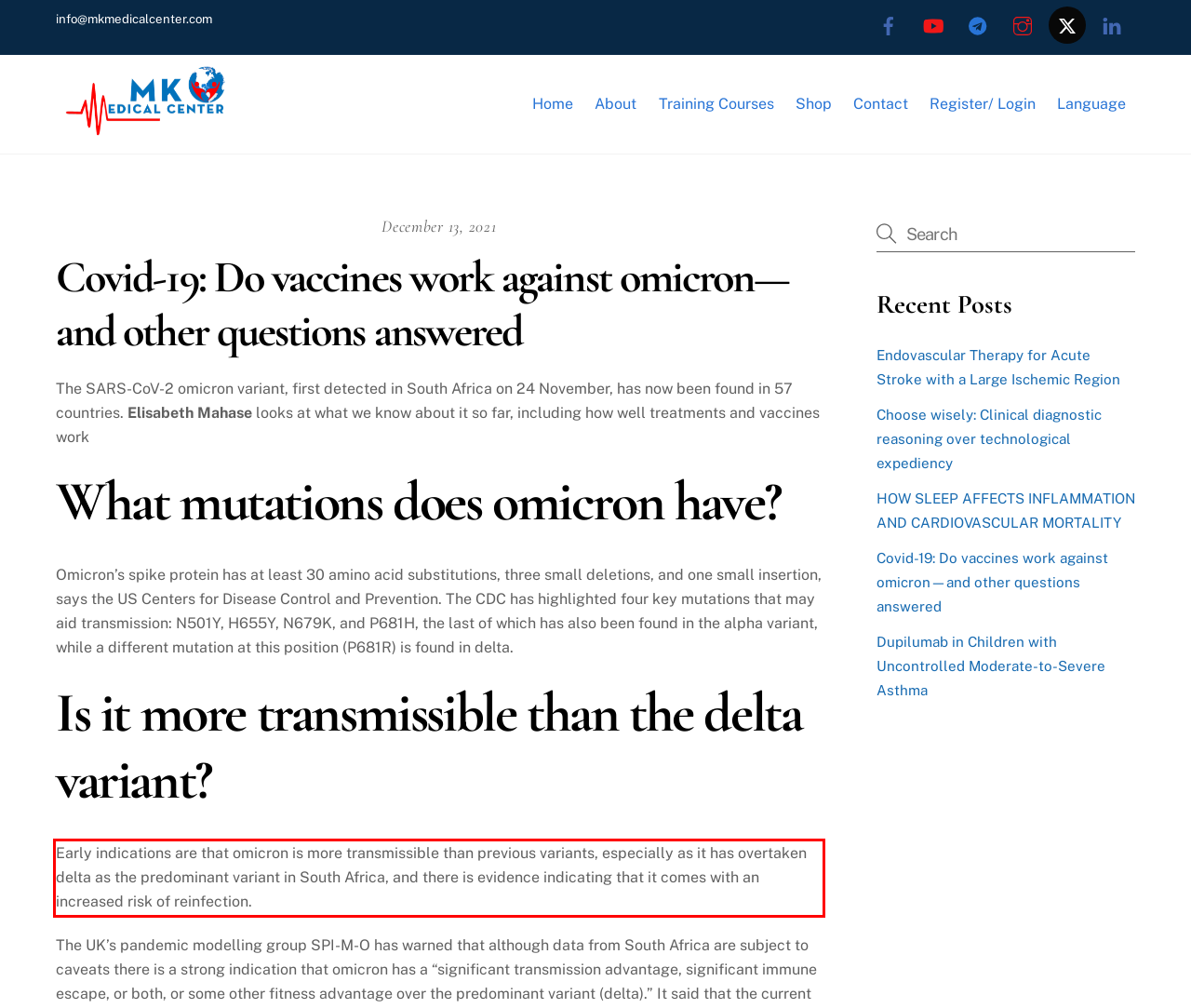Please identify and extract the text from the UI element that is surrounded by a red bounding box in the provided webpage screenshot.

Early indications are that omicron is more transmissible than previous variants, especially as it has overtaken delta as the predominant variant in South Africa, and there is evidence indicating that it comes with an increased risk of reinfection.